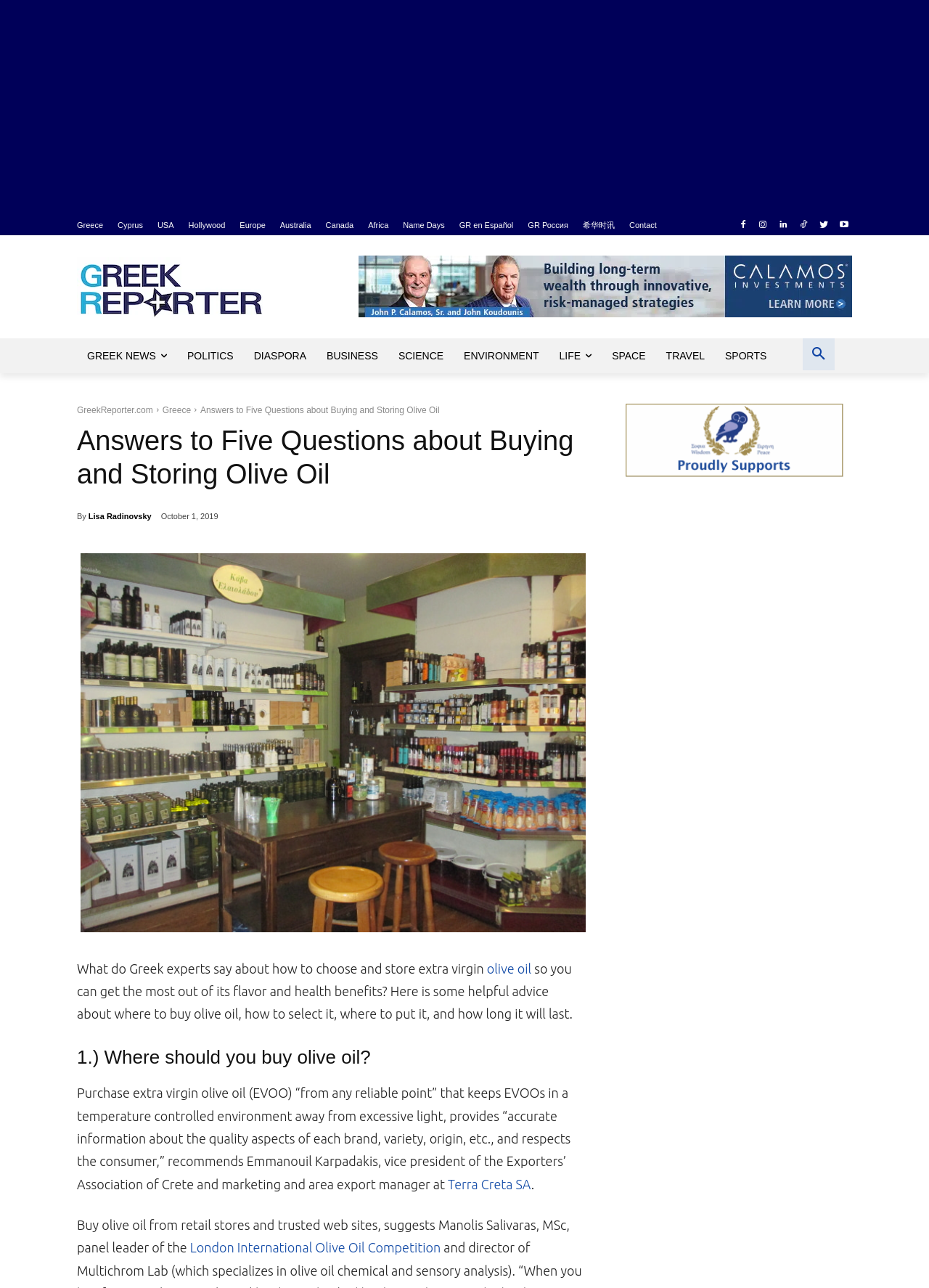Please identify the bounding box coordinates of the element I should click to complete this instruction: 'Visit the GreekReporter.com homepage'. The coordinates should be given as four float numbers between 0 and 1, like this: [left, top, right, bottom].

[0.083, 0.315, 0.165, 0.322]